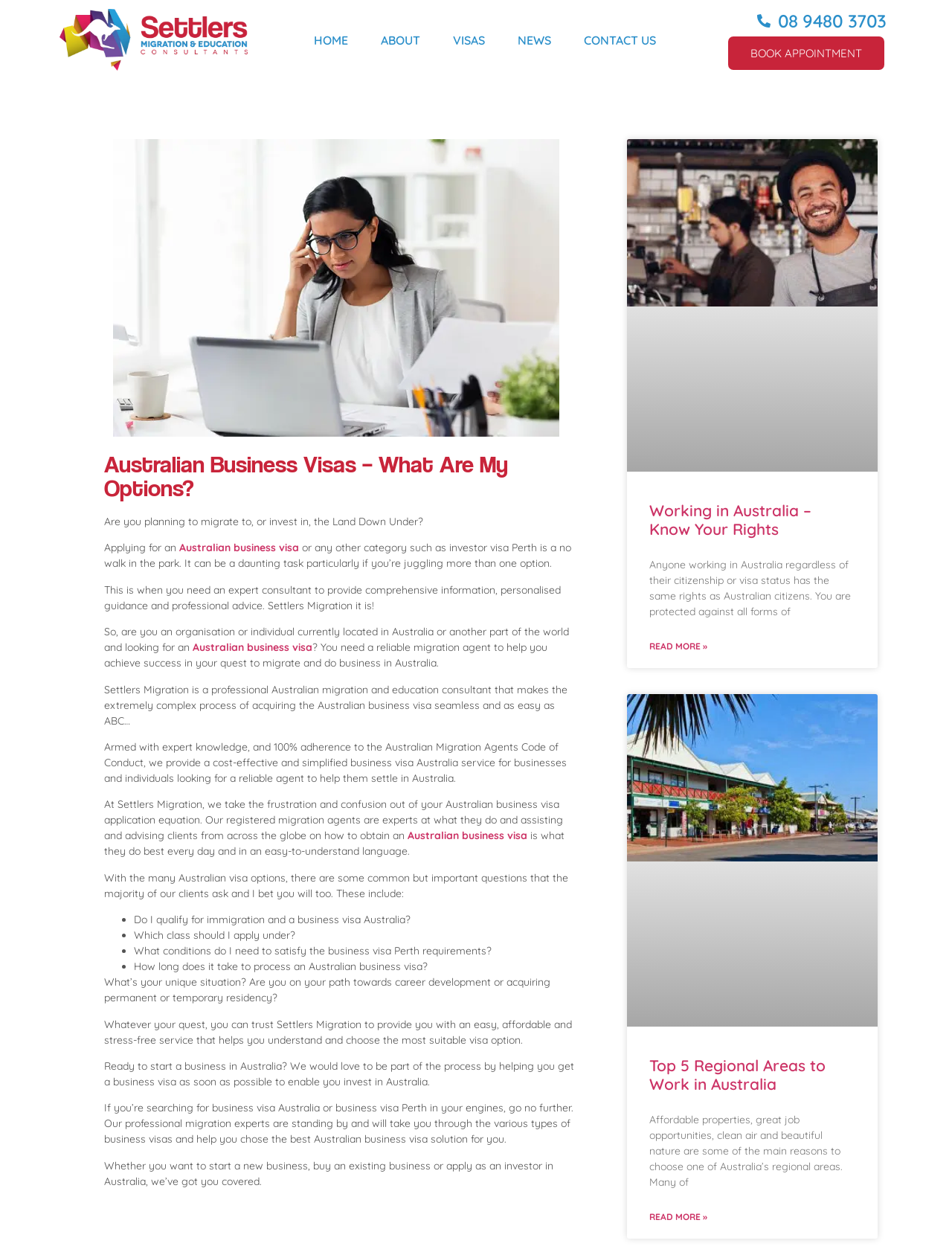Please identify the bounding box coordinates of the element's region that needs to be clicked to fulfill the following instruction: "Click the 'BOOK APPOINTMENT' button". The bounding box coordinates should consist of four float numbers between 0 and 1, i.e., [left, top, right, bottom].

[0.762, 0.027, 0.931, 0.057]